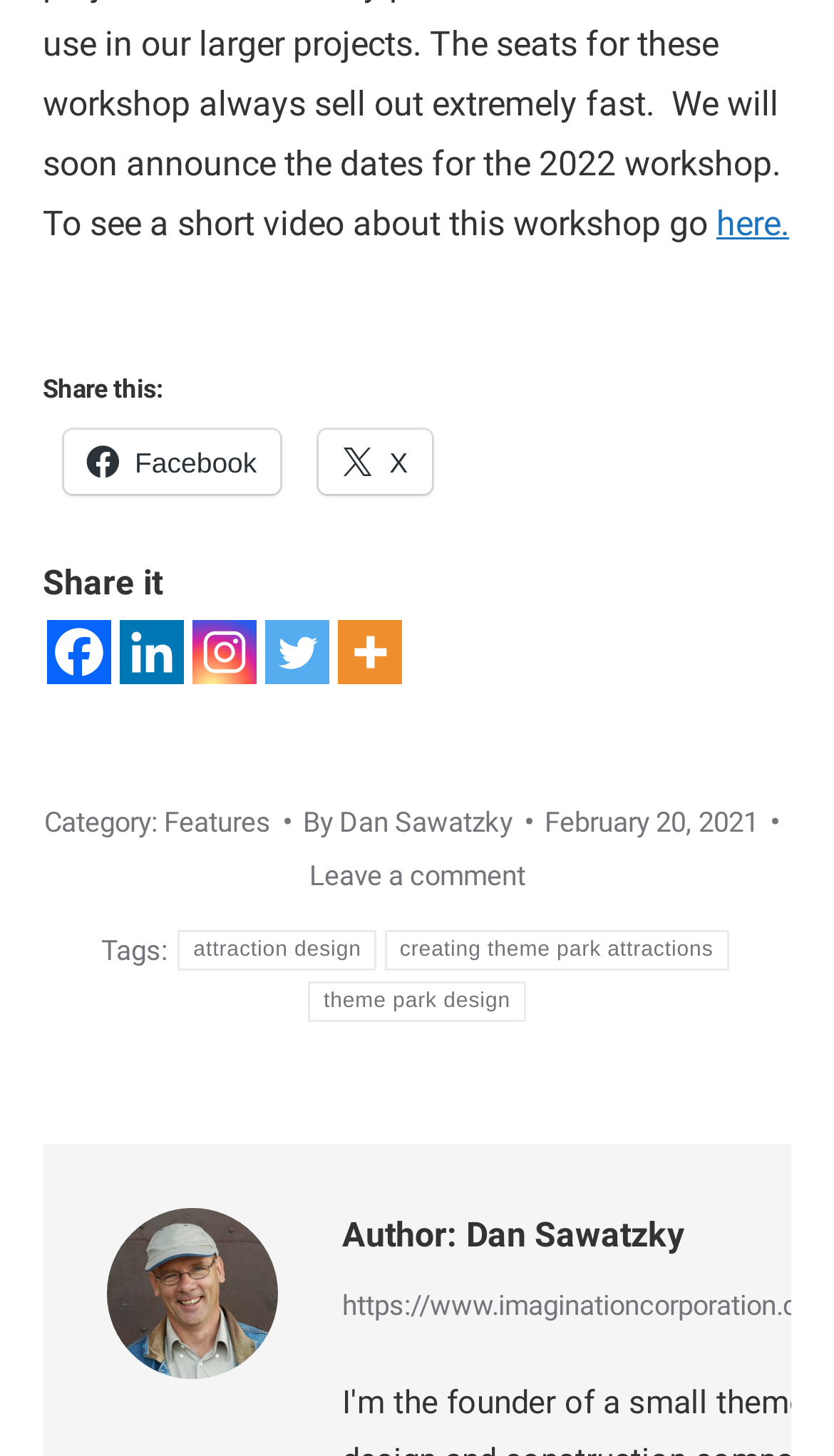Determine the bounding box coordinates in the format (top-left x, top-left y, bottom-right x, bottom-right y). Ensure all values are floating point numbers between 0 and 1. Identify the bounding box of the UI element described by: aria-label="Instagram" title="Instagram"

[0.231, 0.426, 0.308, 0.47]